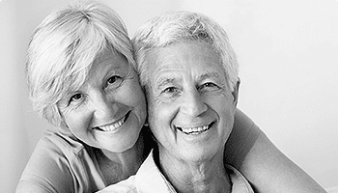Please reply to the following question with a single word or a short phrase:
What is the context in which this image is being used?

Promotional context